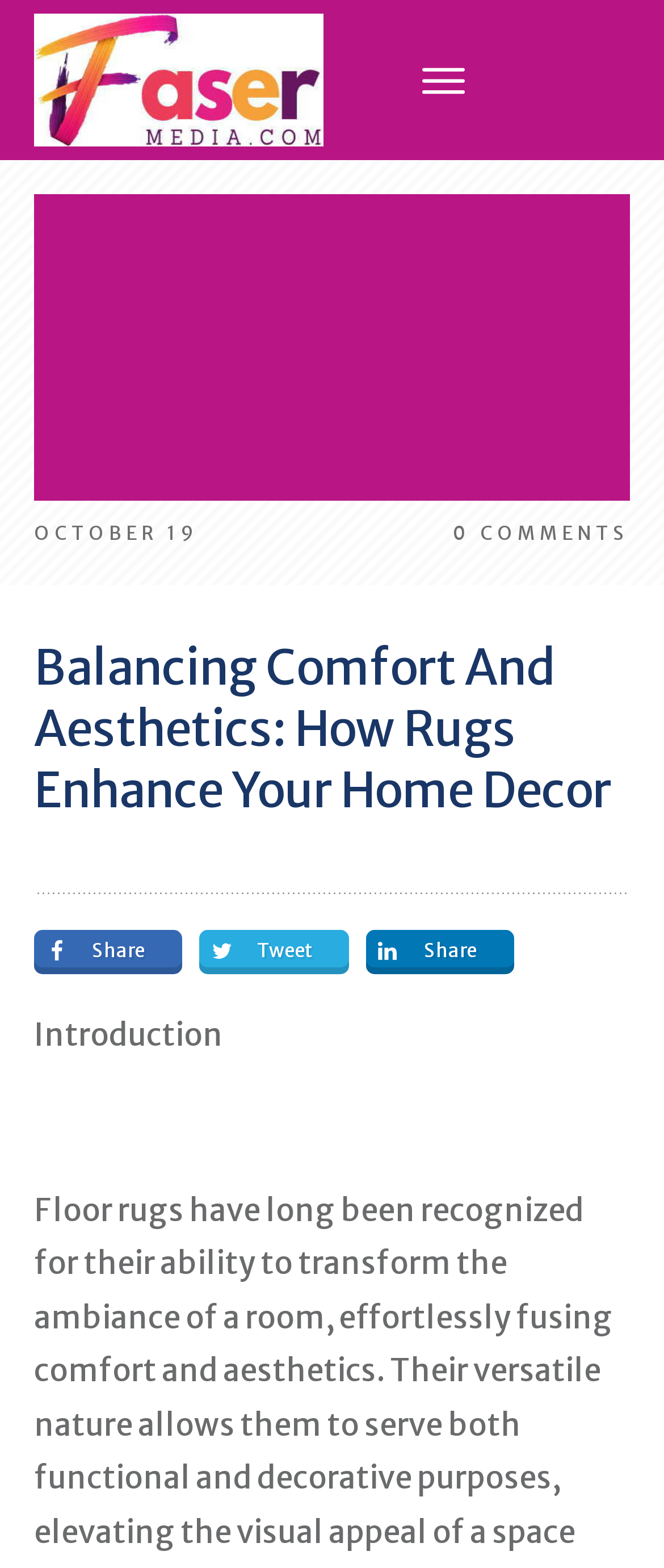Answer the following query with a single word or phrase:
What is the section title above the introductory text?

Introduction